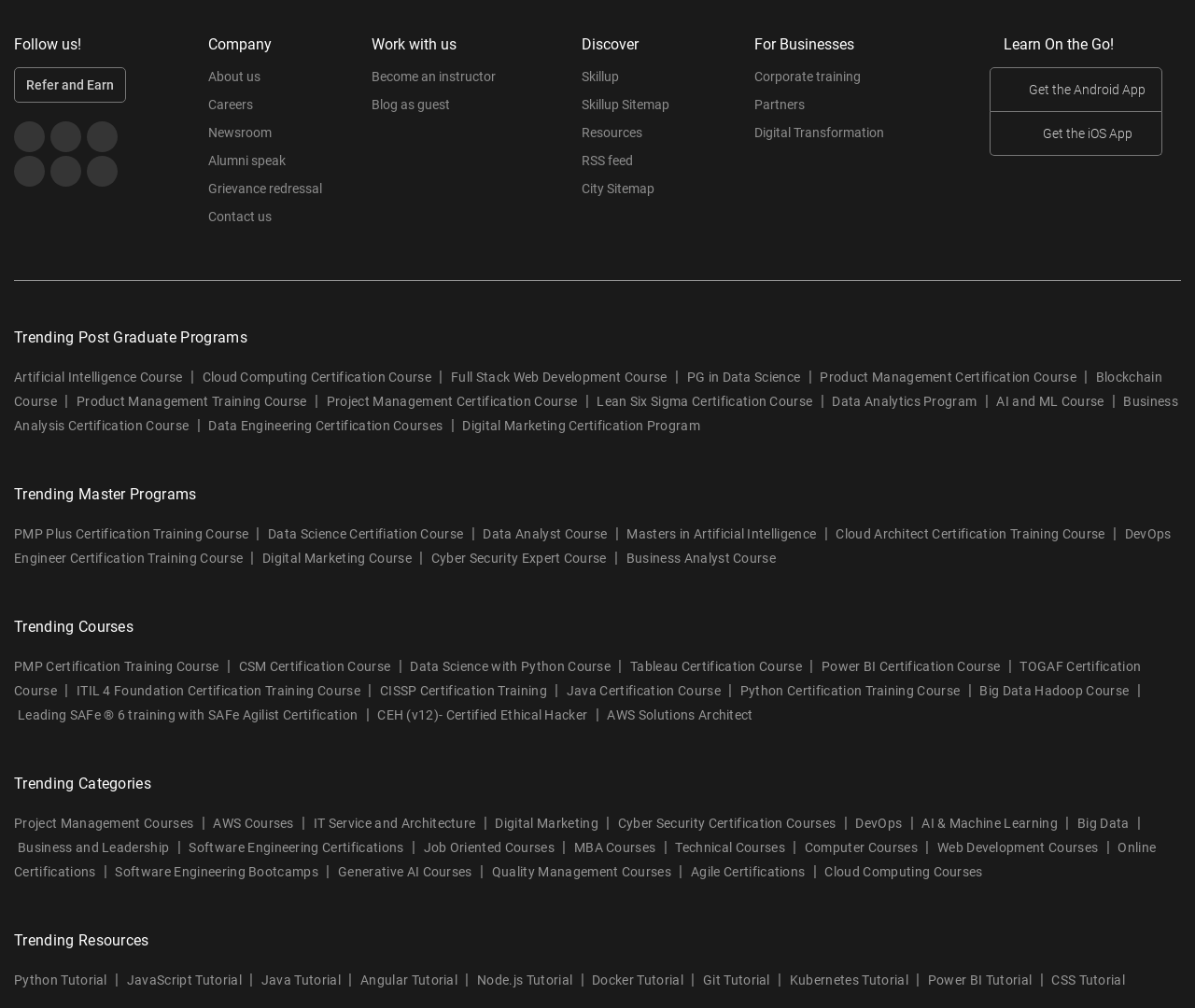Please identify the bounding box coordinates for the region that you need to click to follow this instruction: "Get the Android App".

[0.828, 0.066, 0.973, 0.111]